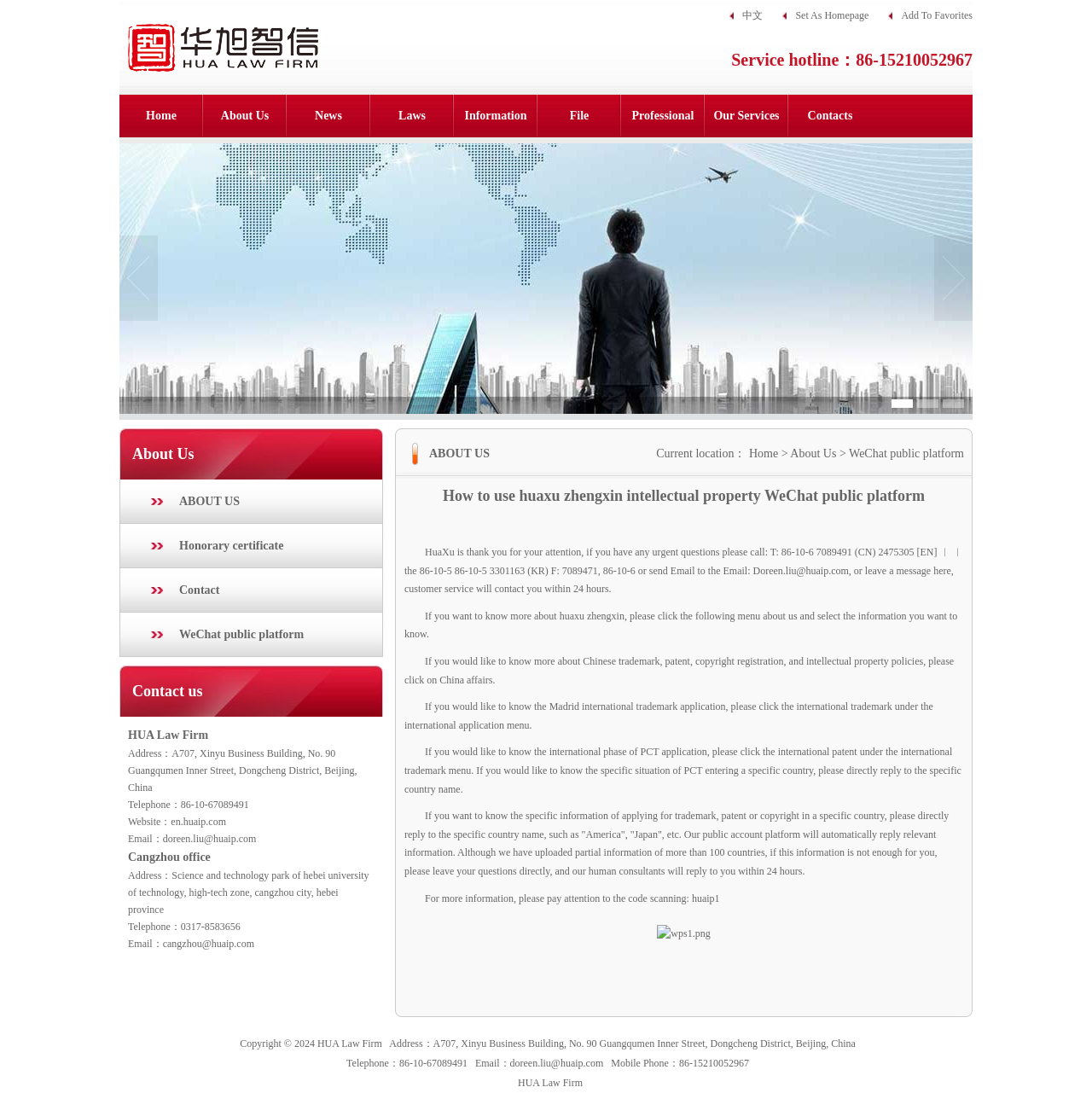Please determine the bounding box coordinates for the UI element described as: "What is FILTER used for?".

None